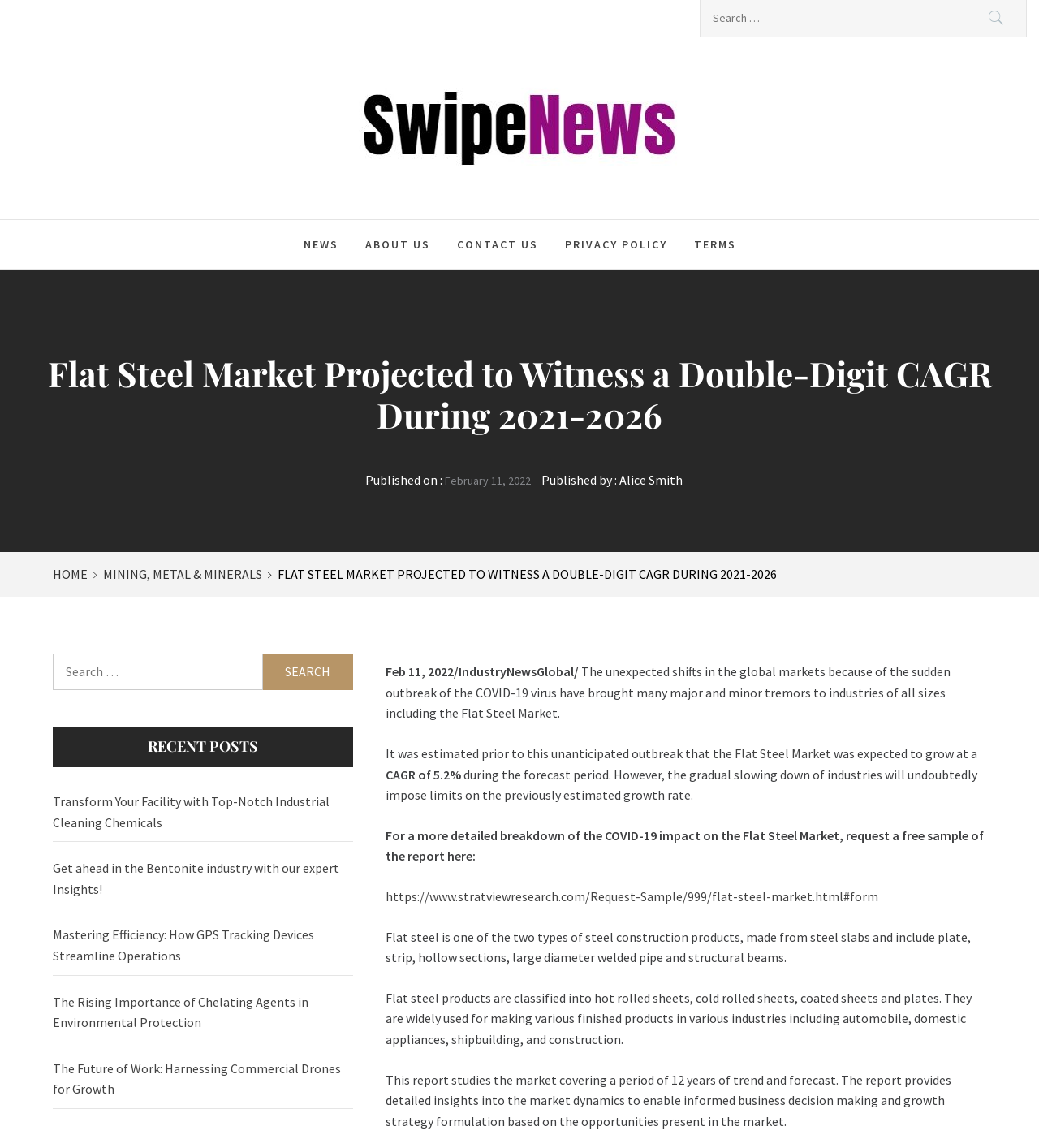Determine the bounding box coordinates of the element that should be clicked to execute the following command: "Go to Swipe News homepage".

[0.314, 0.054, 0.514, 0.1]